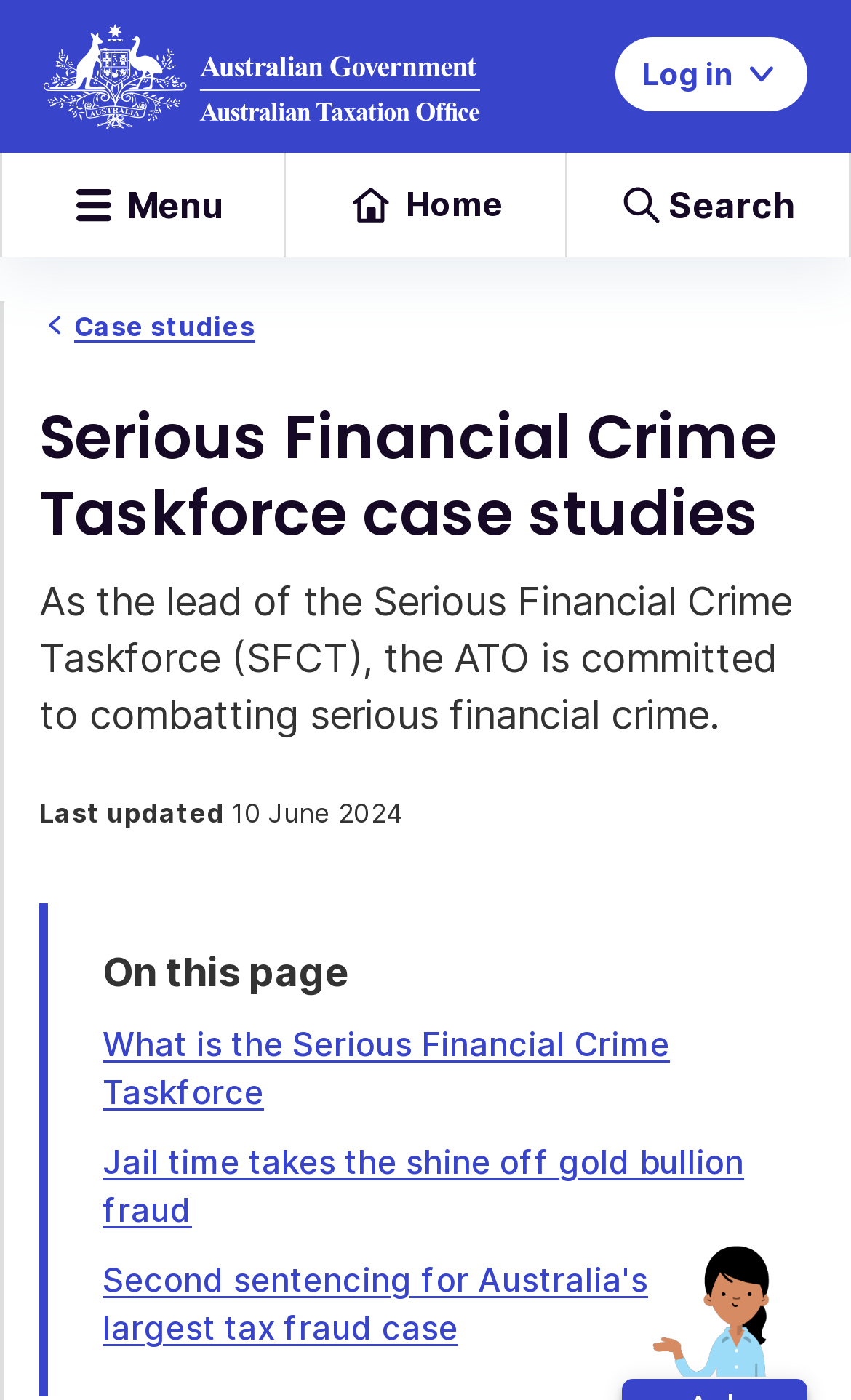Find the bounding box coordinates of the element to click in order to complete the given instruction: "Log in."

[0.723, 0.026, 0.949, 0.079]